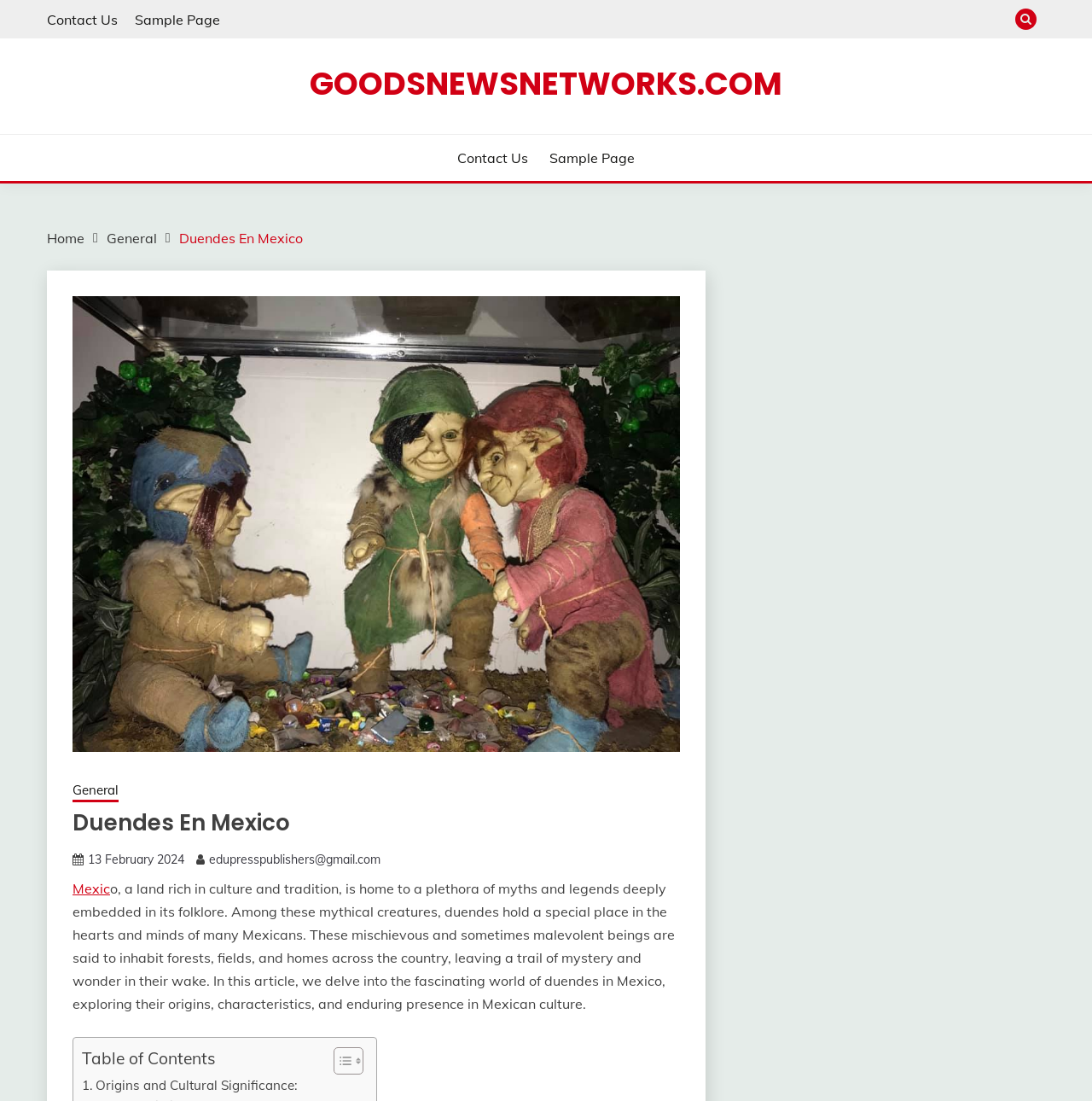Give the bounding box coordinates for this UI element: "goodsnewsnetworks.com". The coordinates should be four float numbers between 0 and 1, arranged as [left, top, right, bottom].

[0.284, 0.056, 0.716, 0.096]